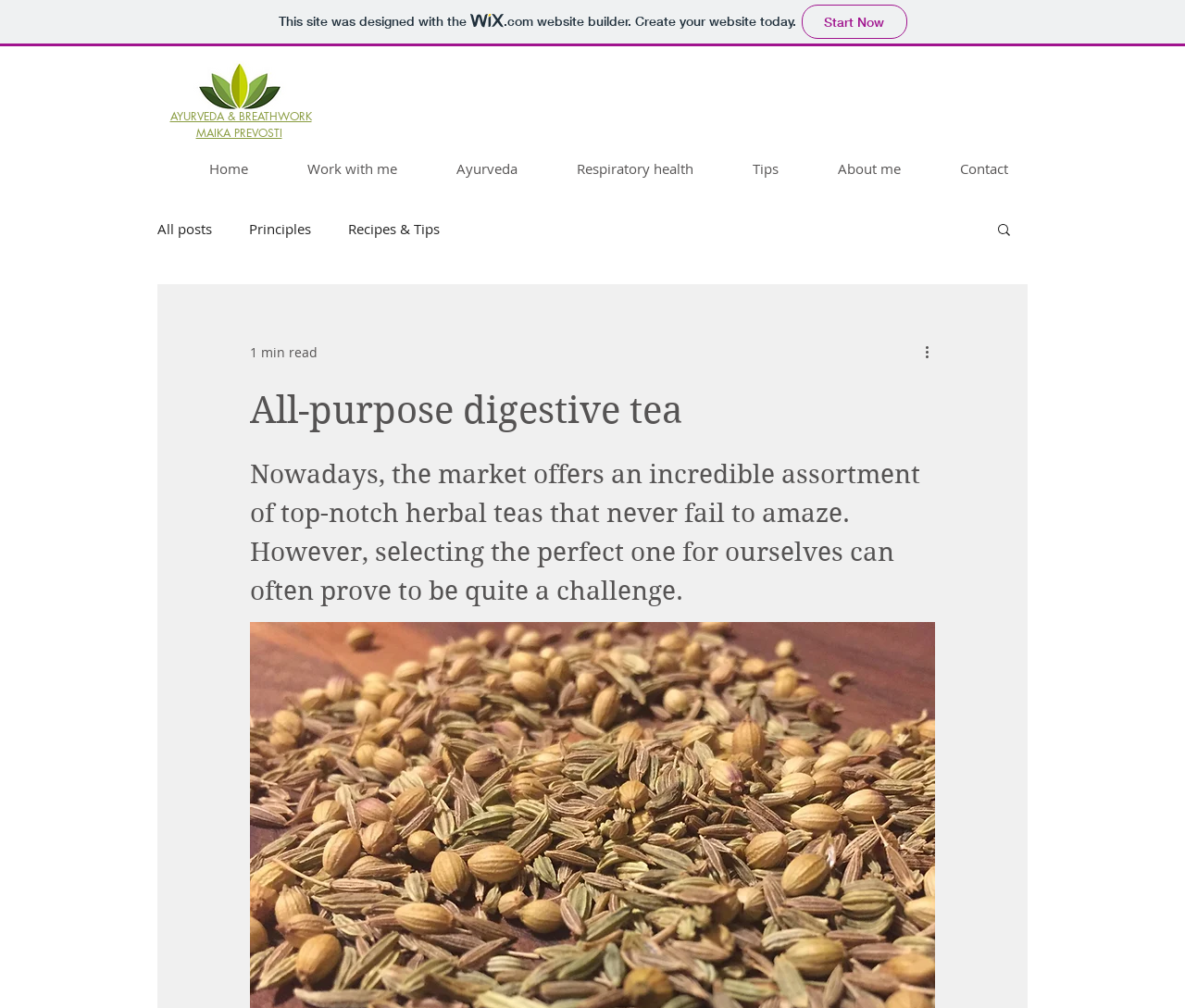Refer to the image and provide an in-depth answer to the question: 
What is the topic of the current page?

The heading on the page says 'All-purpose digestive tea', and the text below it discusses the topic of herbal teas, suggesting that the topic of the current page is digestive tea.